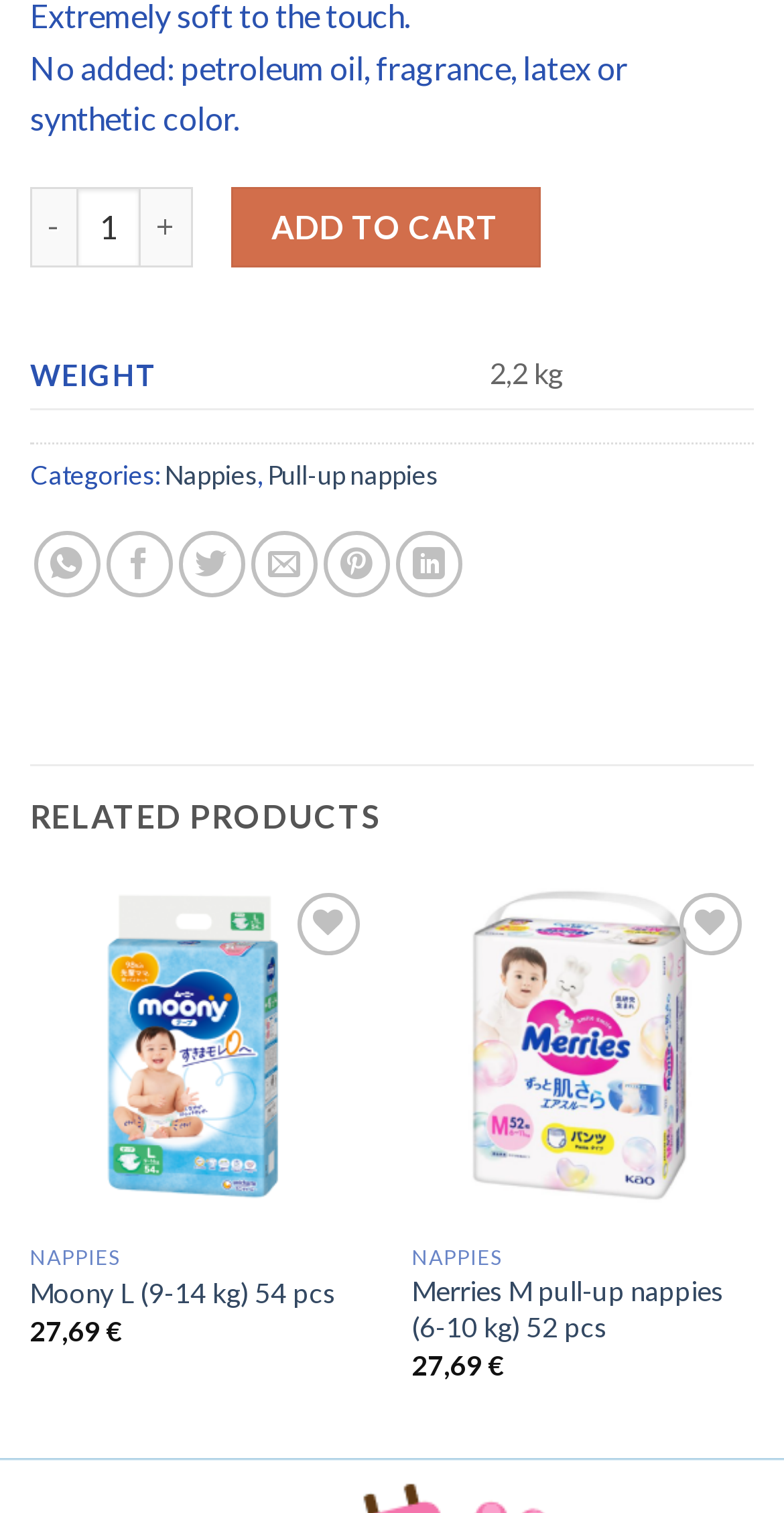Determine the bounding box coordinates for the HTML element described here: "Pull-up nappies".

[0.341, 0.303, 0.559, 0.324]